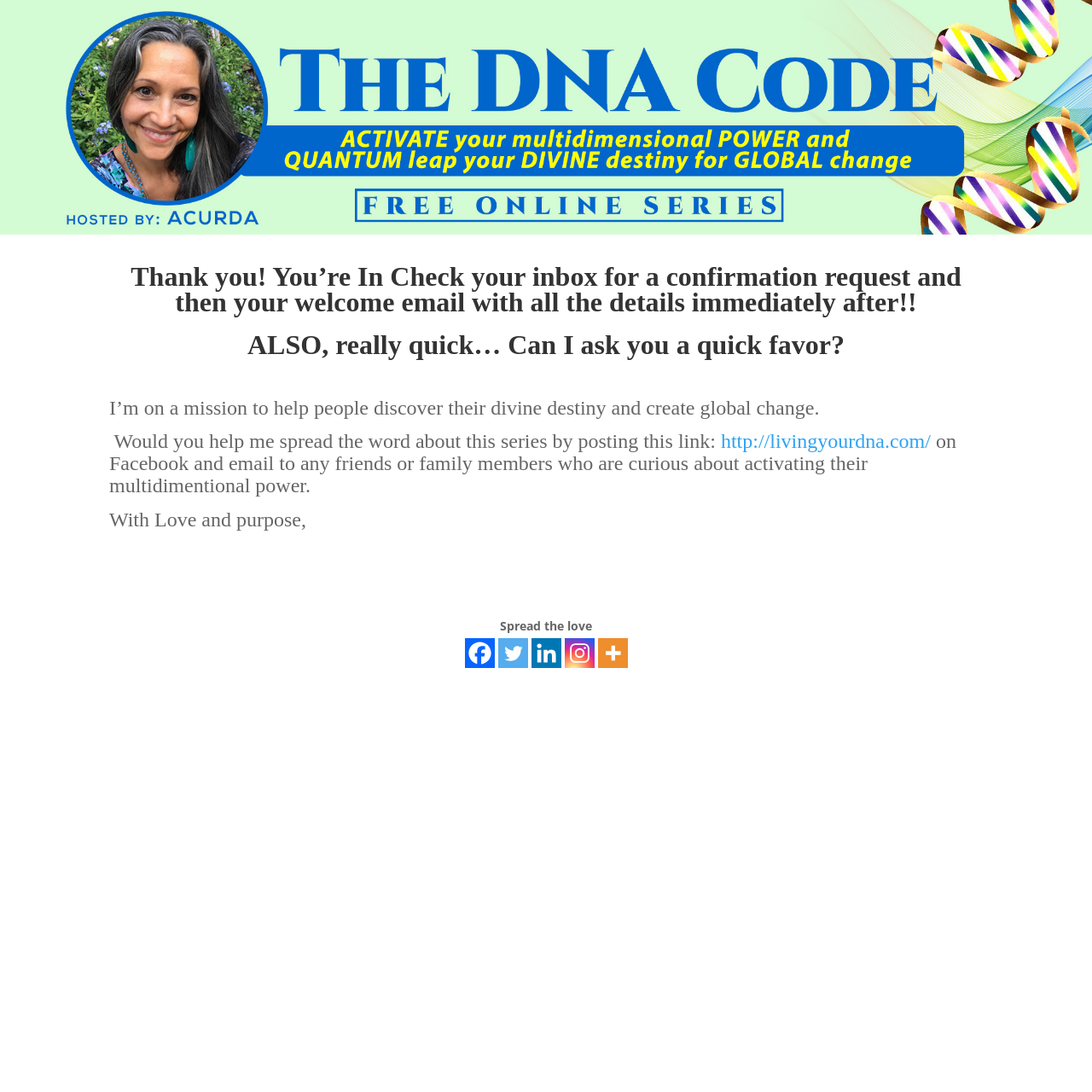Identify the main heading from the webpage and provide its text content.

Thank you! You’re In Check your inbox for a confirmation request and then your welcome email with all the details immediately after!!